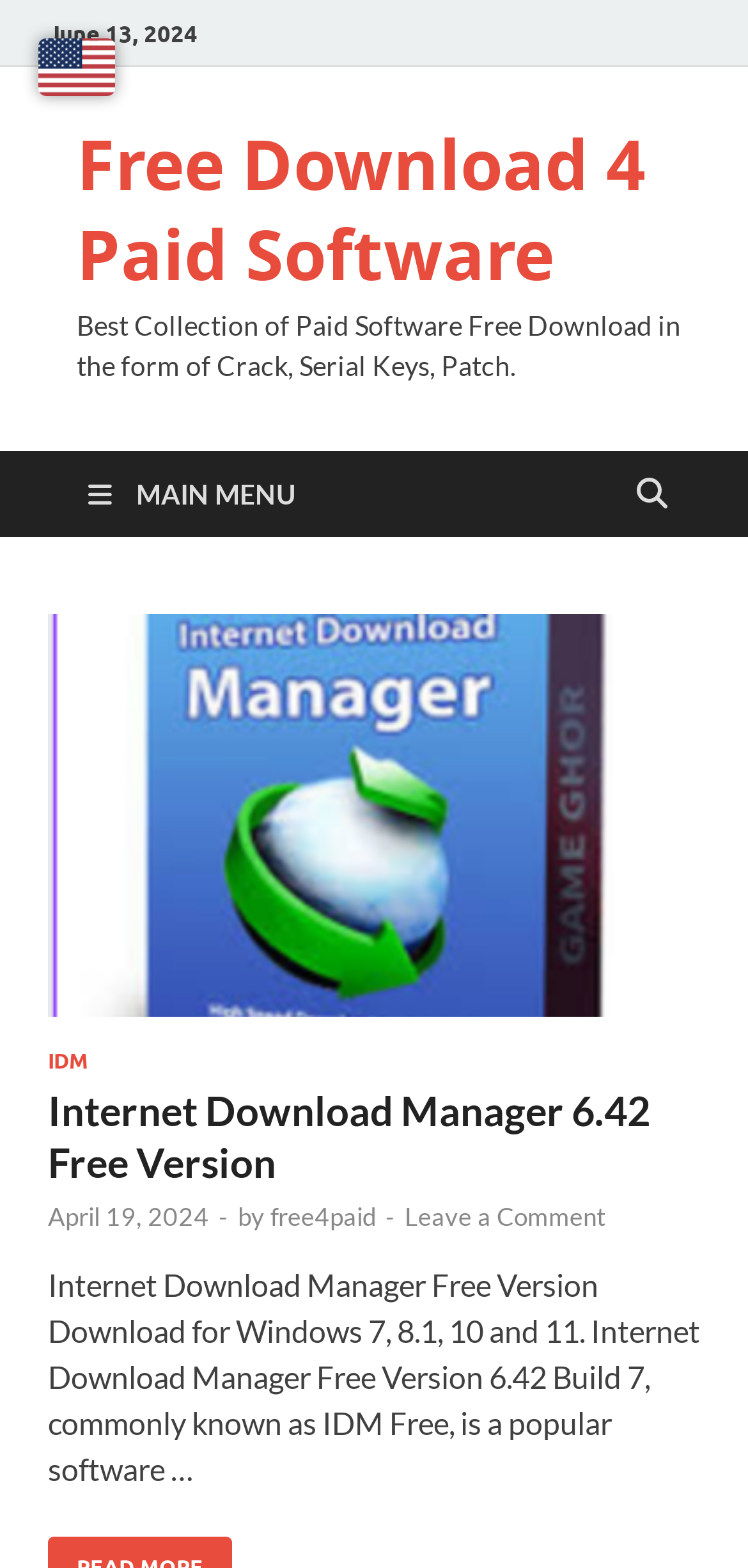Identify the text that serves as the heading for the webpage and generate it.

Free Download 4 Paid Software